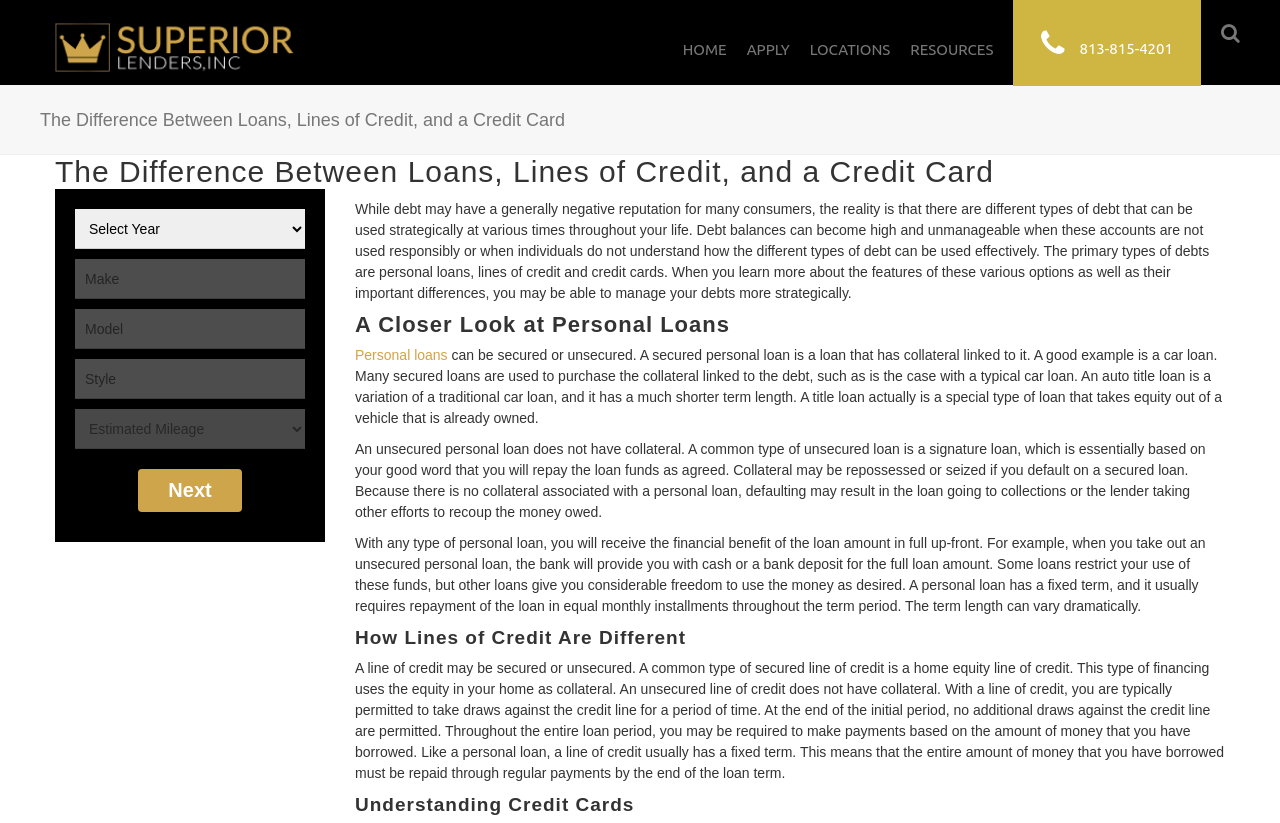Describe all significant elements and features of the webpage.

The webpage is about loans, lines of credit, and credit cards, specifically discussing their differences and features. At the top, there is a logo of Superior Lenders Inc. with a link to the homepage, followed by a navigation menu with links to HOME, APPLY, LOCATIONS, RESOURCES, and a phone number. 

Below the navigation menu, there is a heading that reads "The Difference Between Loans, Lines of Credit, and a Credit Card". Underneath, there is a paragraph of text that explains how debt can be used strategically and that there are different types of debt, including personal loans, lines of credit, and credit cards.

On the left side, there is a form with several text boxes and a combobox, which appears to be a filter or search function, but it is currently disabled. There is also a "Next" button, but it is also disabled.

The main content of the page is divided into three sections, each with a heading. The first section, "A Closer Look at Personal Loans", explains that personal loans can be secured or unsecured, and provides examples of each. The second section, "How Lines of Credit Are Different", discusses how lines of credit work, including secured and unsecured options, and how they differ from personal loans. The third section, "Understanding Credit Cards", is not fully visible, but it appears to continue the discussion of credit options.

Throughout the page, there are several links to related topics, such as "Personal loans", which suggests that the page is part of a larger website with more information on these topics.